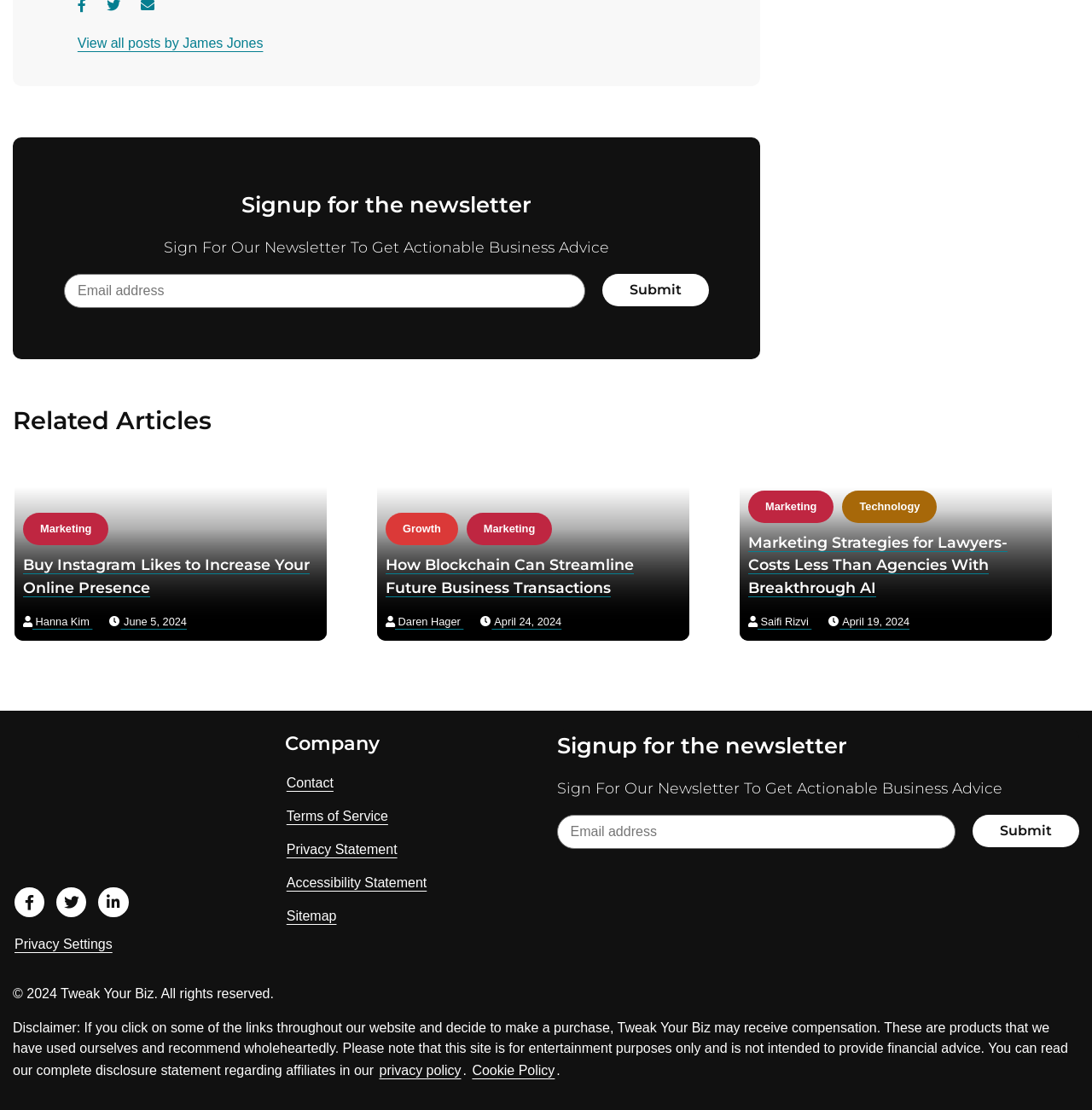Please identify the bounding box coordinates of the element I need to click to follow this instruction: "Sign up for the newsletter".

[0.059, 0.17, 0.649, 0.199]